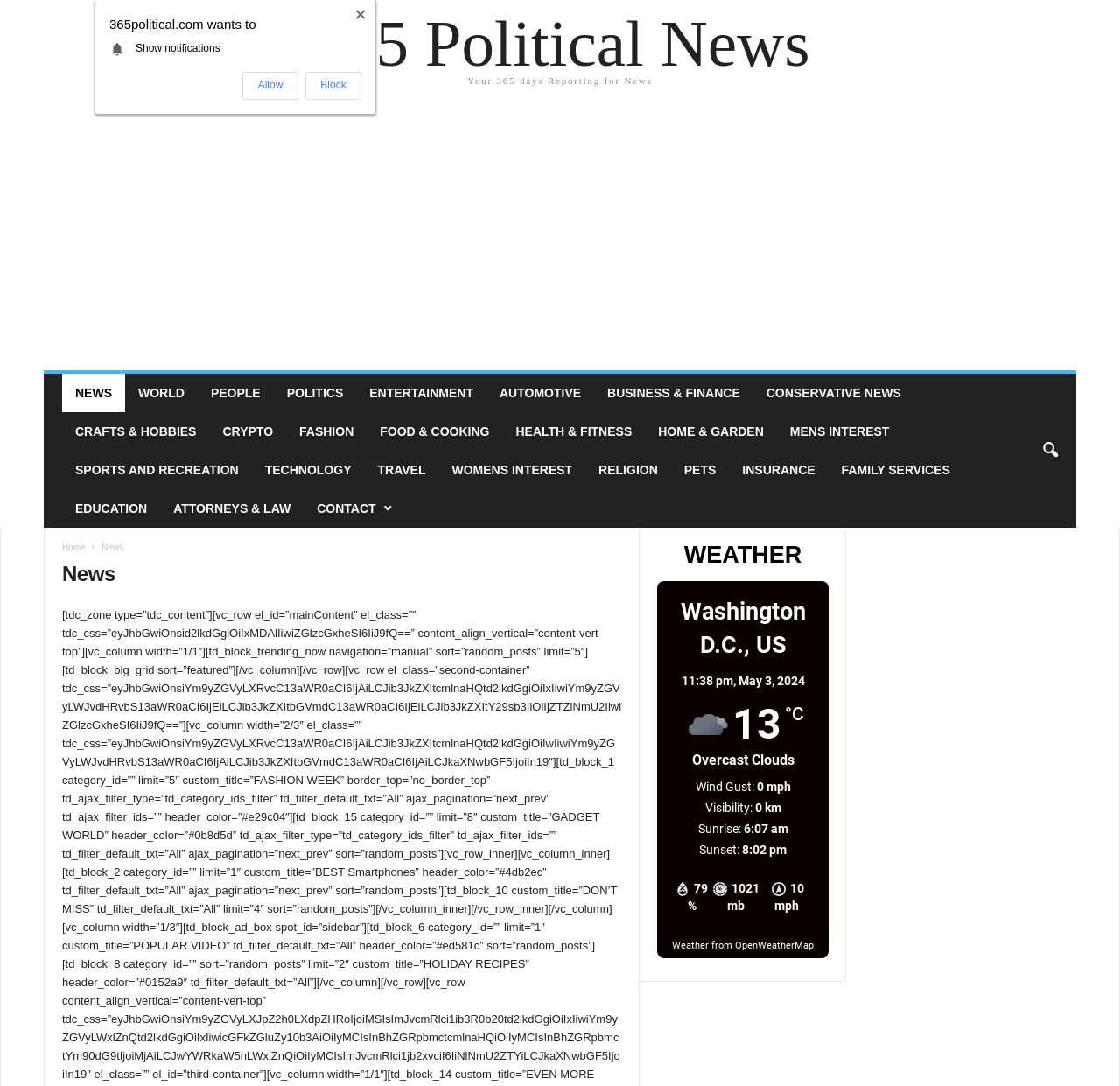What is the current temperature in Washington D.C.?
Answer the question with detailed information derived from the image.

The current temperature can be found in the weather section of the webpage, where it displays the temperature in Celsius, along with other weather information such as humidity, pressure, and wind speed.